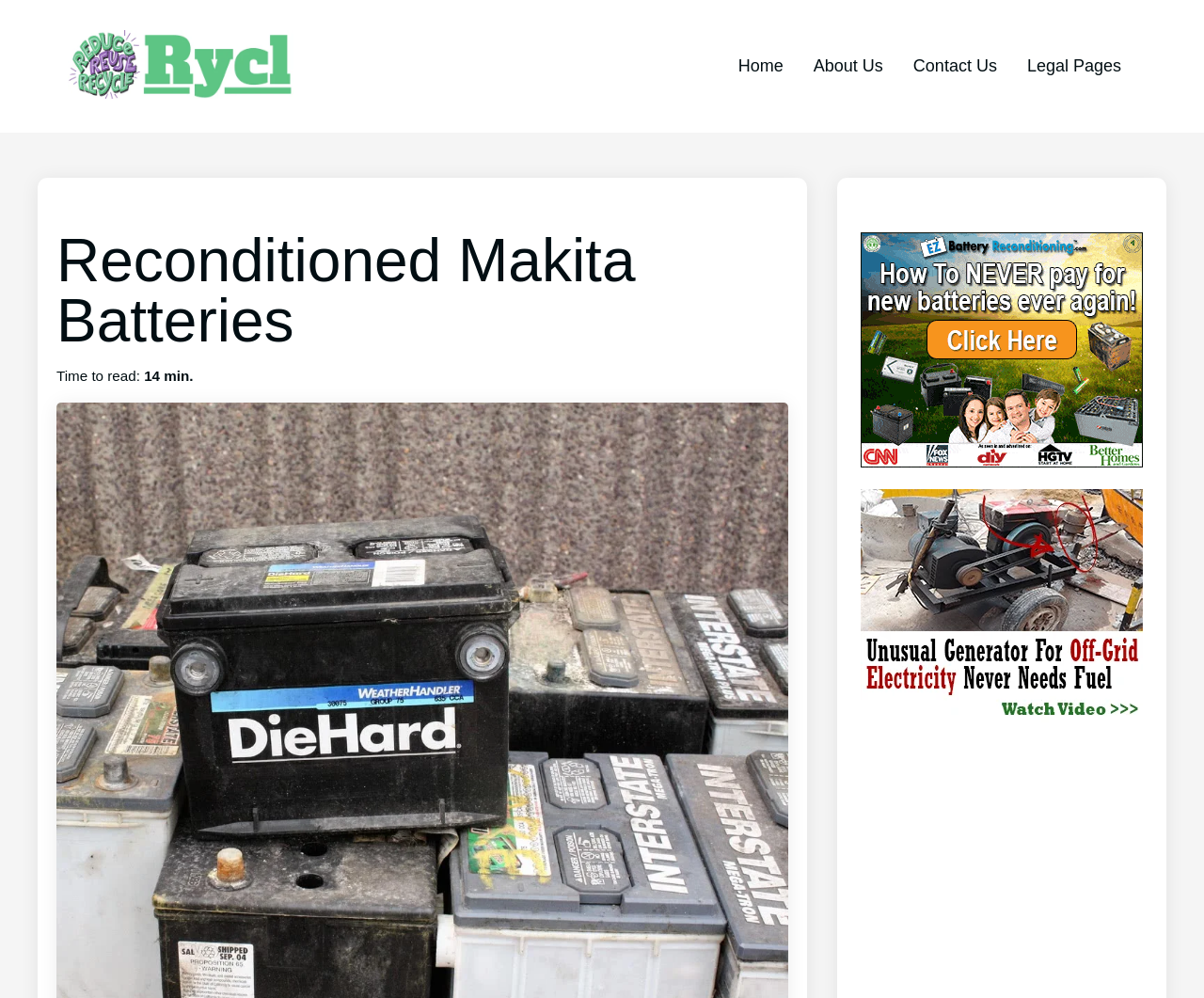How many main navigation links are there?
Could you answer the question with a detailed and thorough explanation?

There are four main navigation links at the top of the webpage, which are 'Home', 'About Us', 'Contact Us', and 'Legal Pages'.